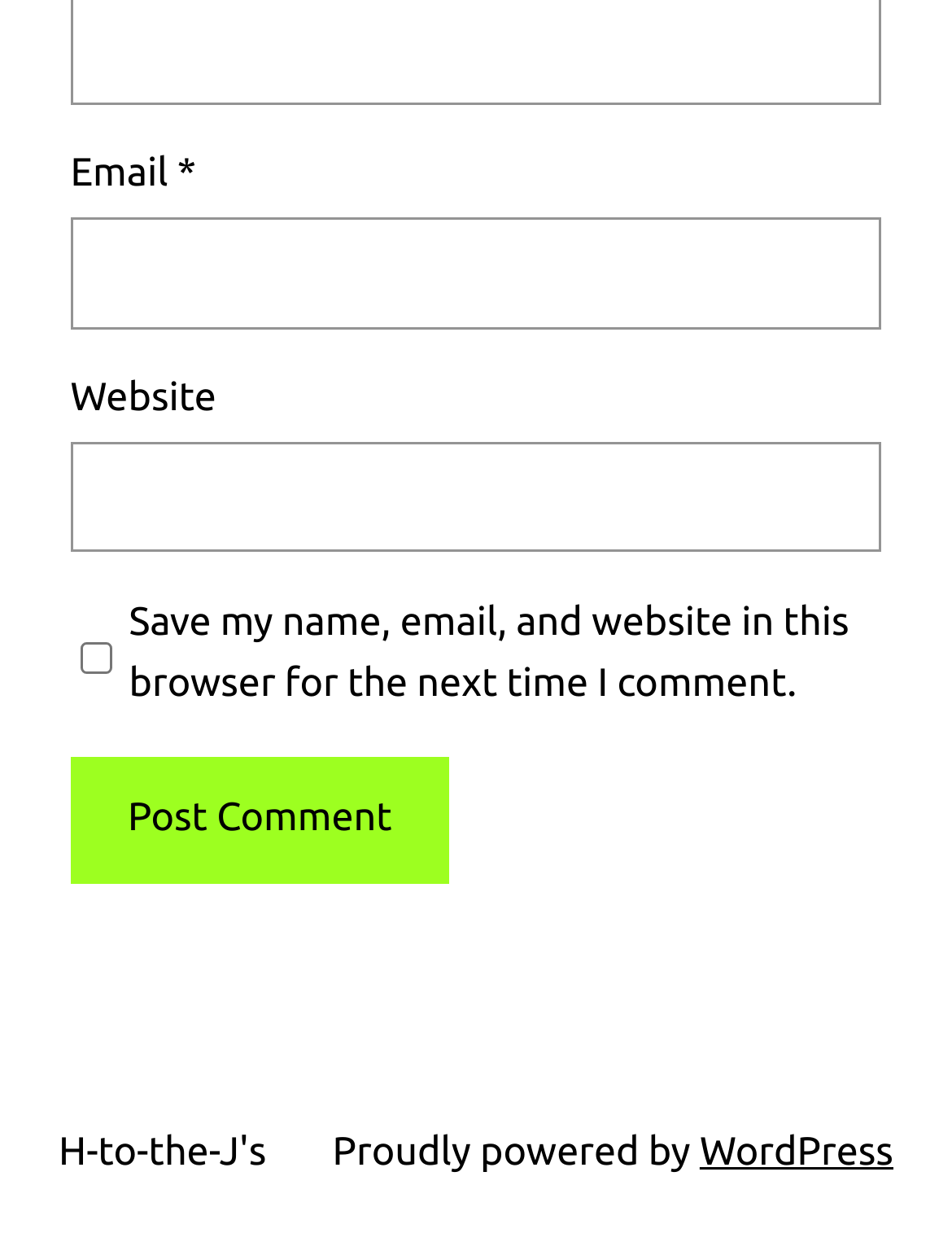What is the name of the website's content management system?
Answer the question with a detailed explanation, including all necessary information.

The website's footer contains a link to 'WordPress', which is a popular content management system. This suggests that the website is powered by WordPress.